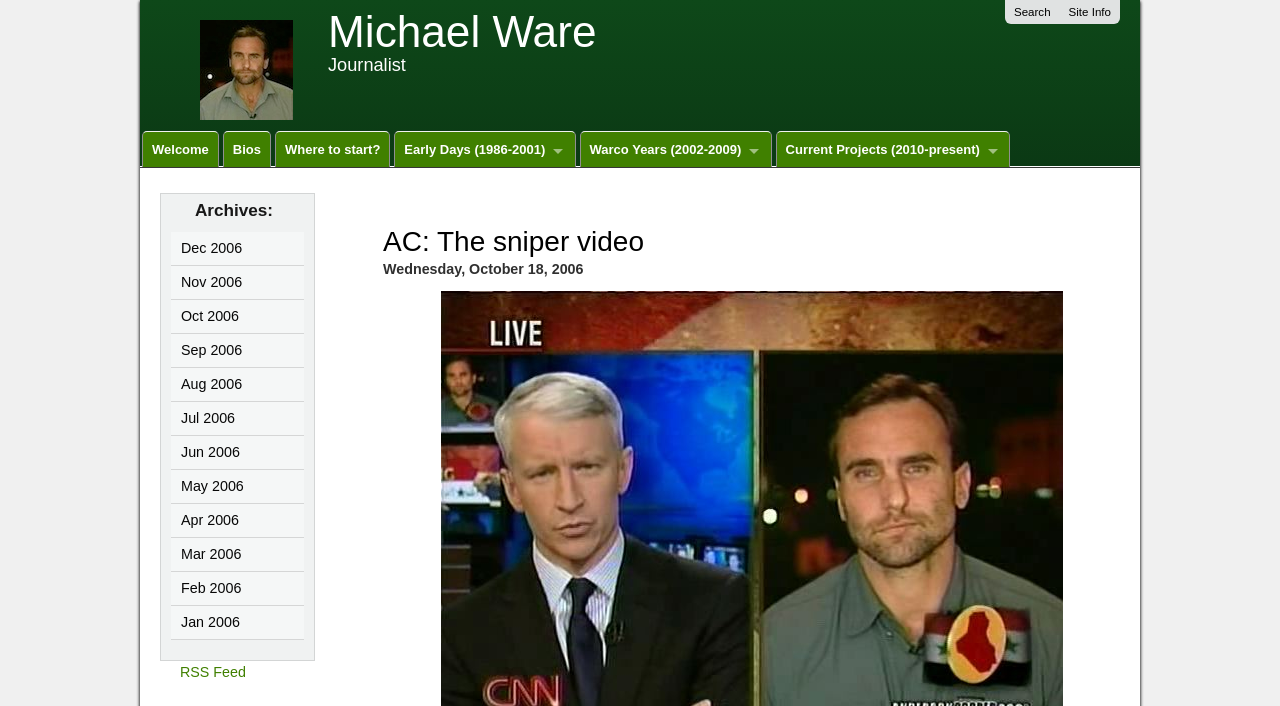Using the image as a reference, answer the following question in as much detail as possible:
What is the profession of Michael Ware?

Based on the webpage, I found a heading element with the text 'Michael Ware' and another heading element with the text 'Journalist' right below it, which suggests that Michael Ware is a journalist.